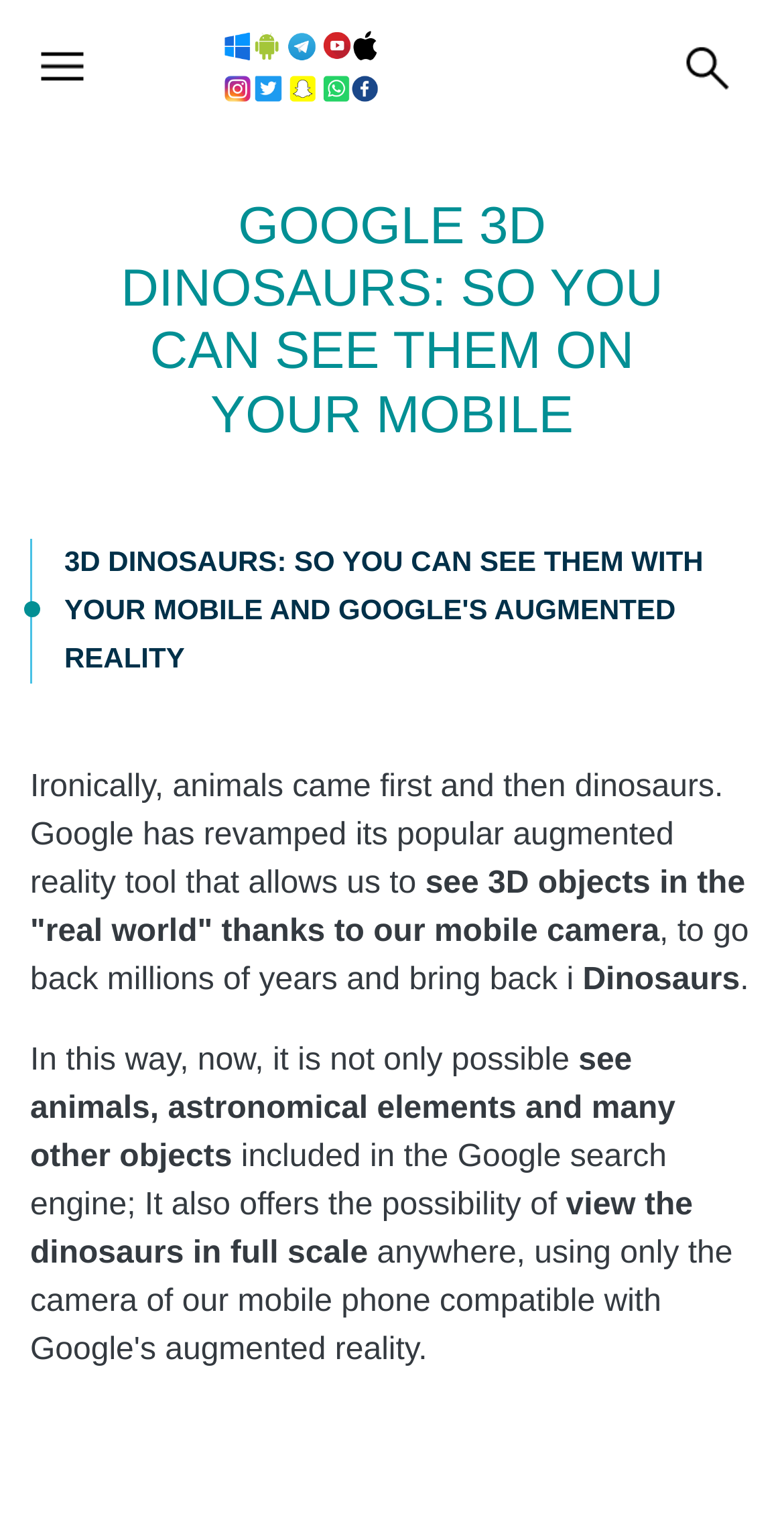Provide a short answer to the following question with just one word or phrase: What is the purpose of Google's revamped augmented reality tool?

To bring back dinosaurs